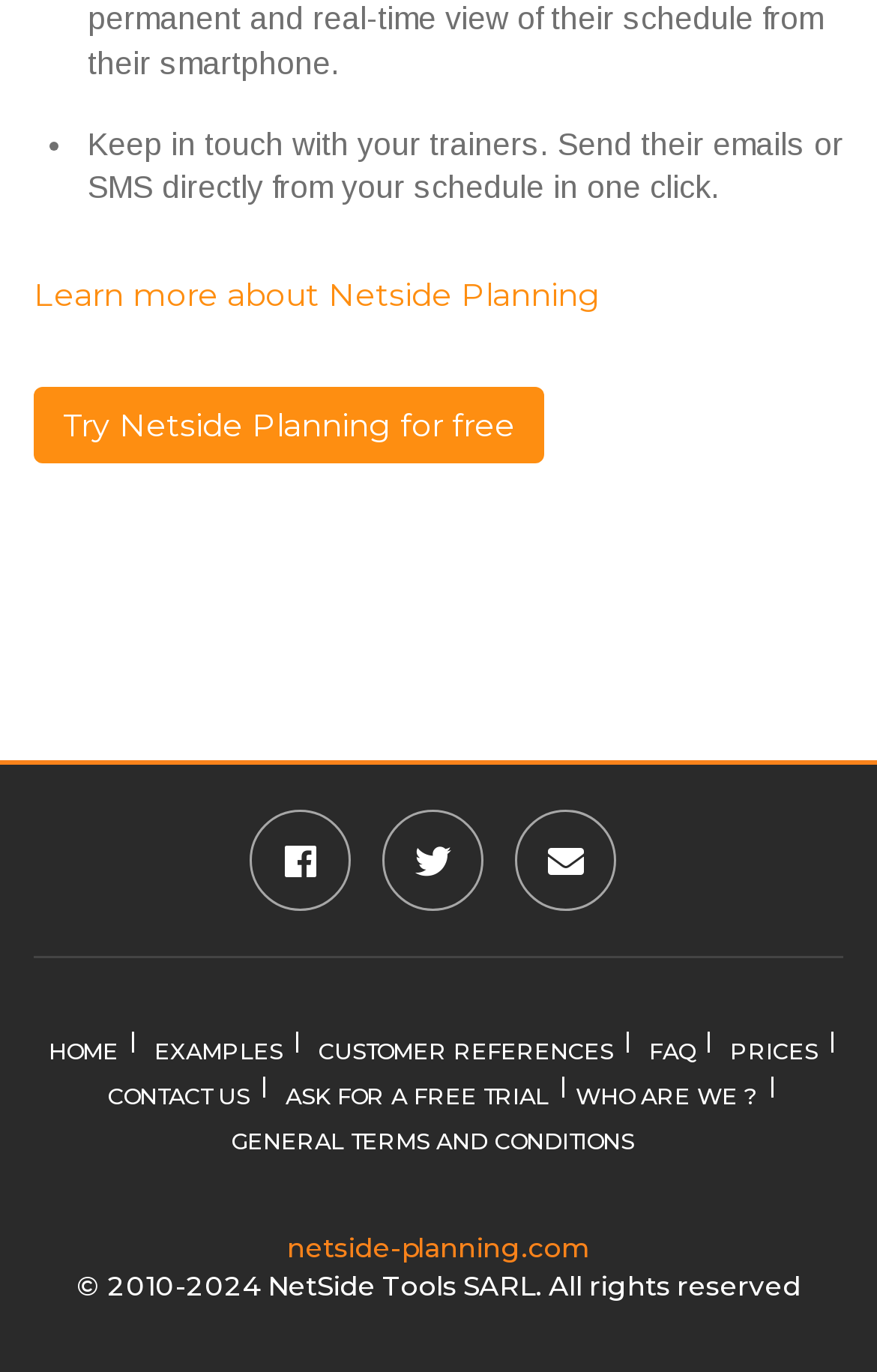Please give a succinct answer to the question in one word or phrase:
What is the purpose of Netside Planning?

Manage online training schedule